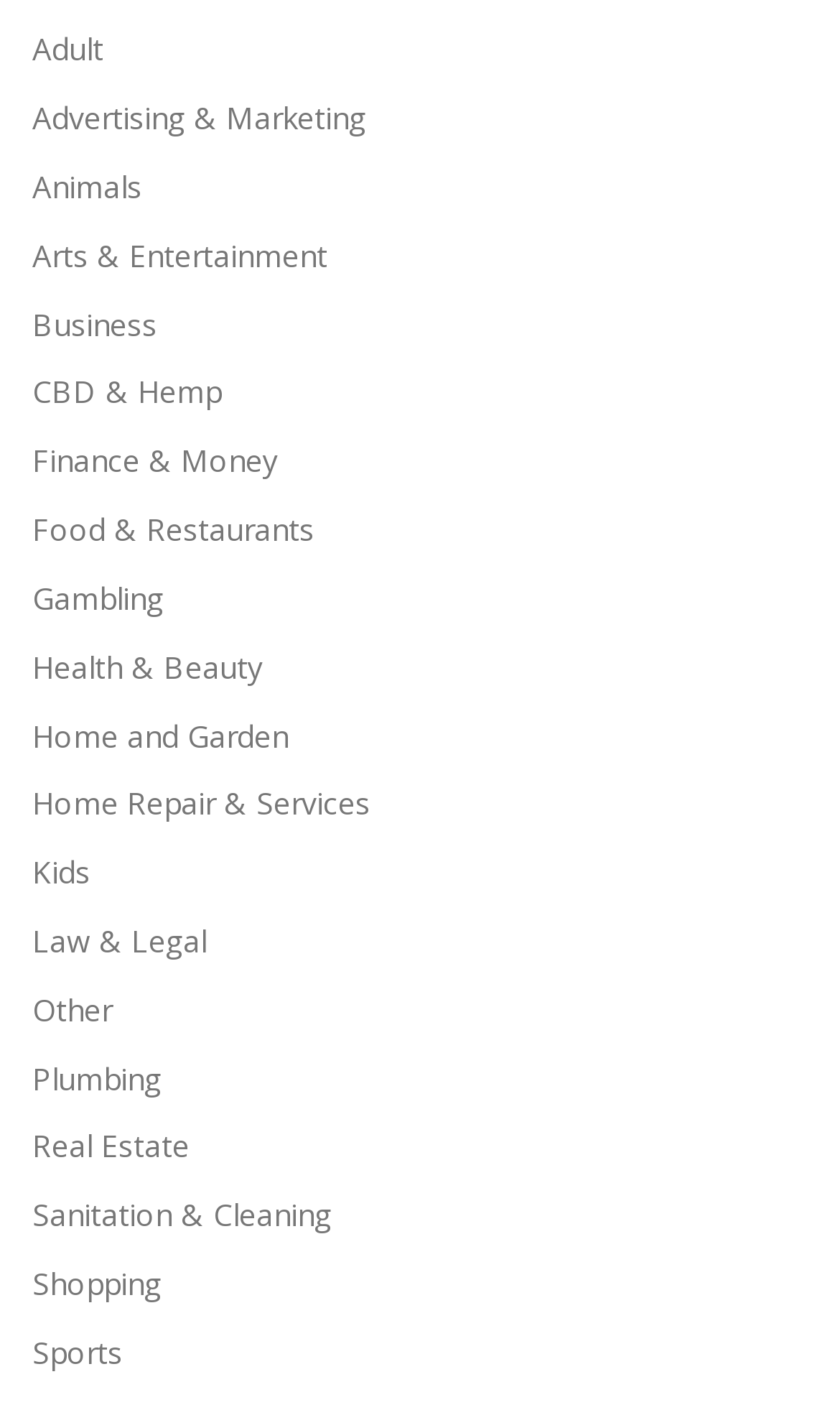Please give a one-word or short phrase response to the following question: 
How many categories are related to business?

At least 3